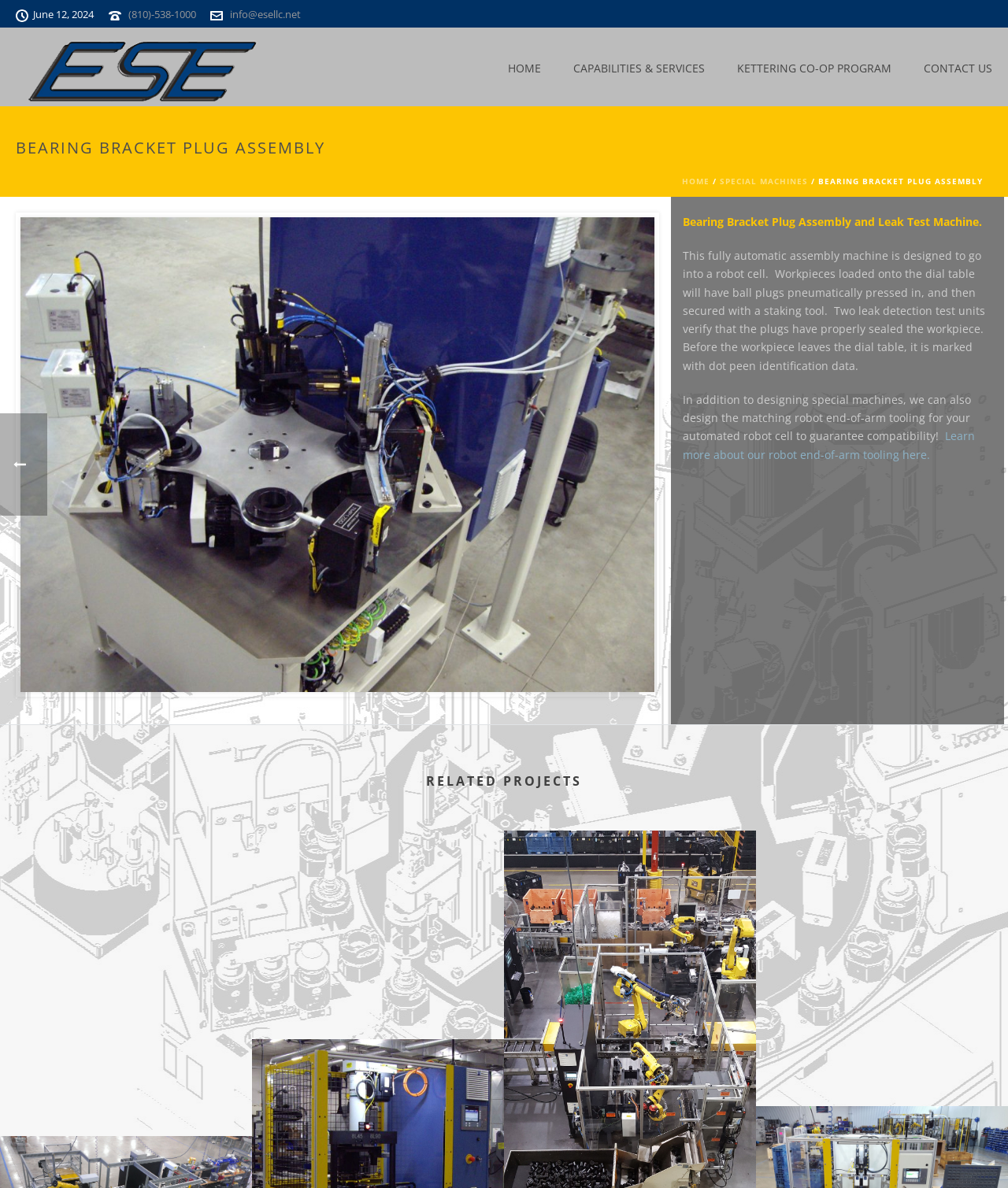What is the purpose of the machine described on the webpage?
Refer to the image and answer the question using a single word or phrase.

Assembly and leak test